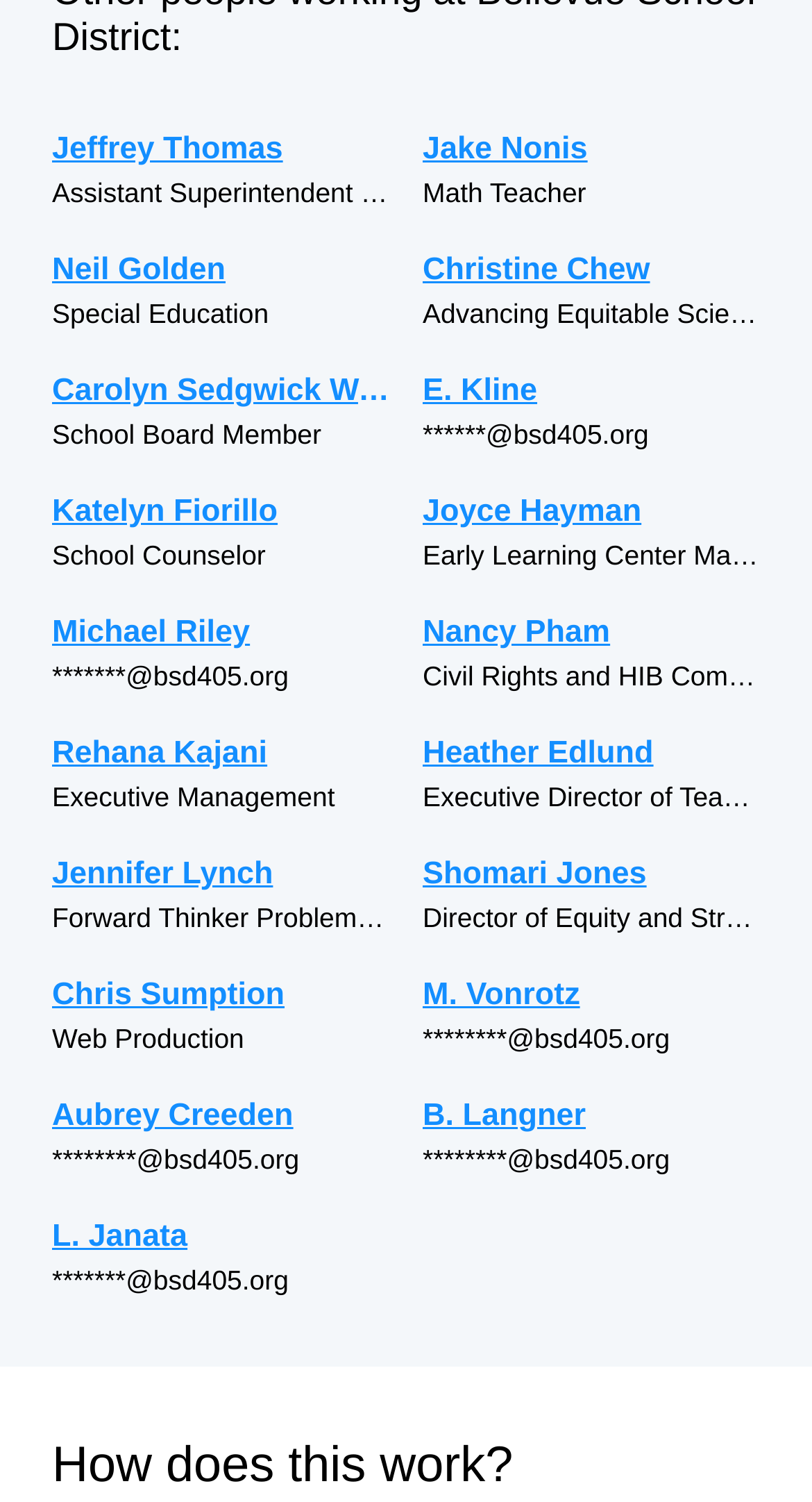Predict the bounding box of the UI element based on the description: "Michael Riley". The coordinates should be four float numbers between 0 and 1, formatted as [left, top, right, bottom].

[0.064, 0.405, 0.479, 0.437]